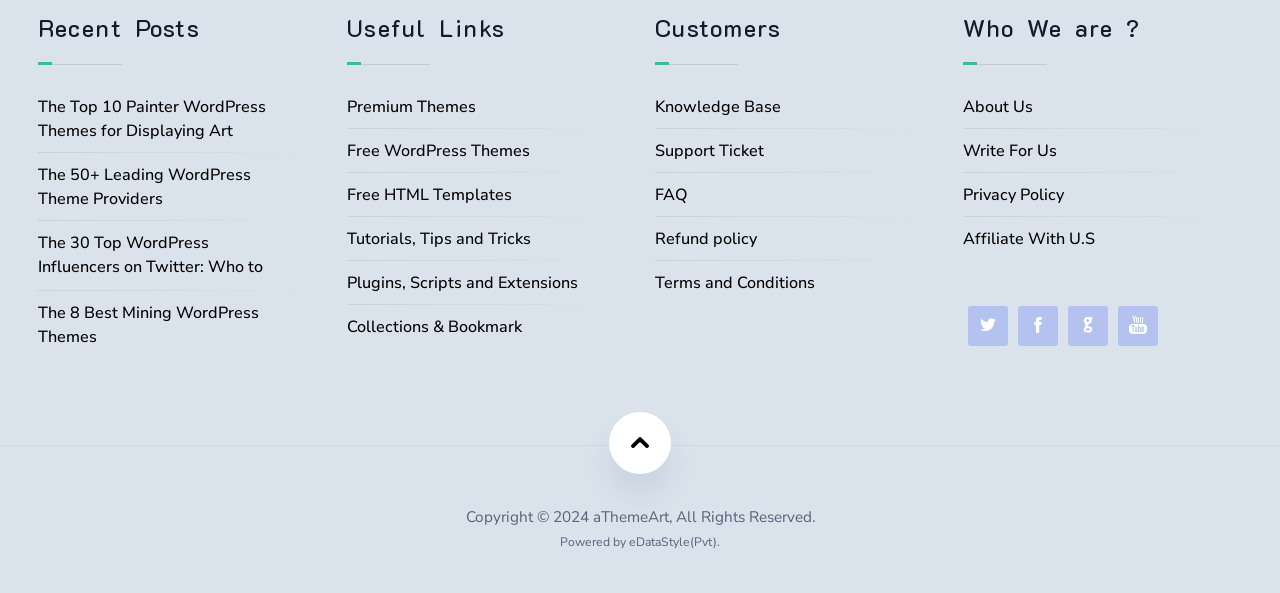Give a one-word or one-phrase response to the question:
What is the name of the company powering the website?

eDataStyle(Pvt)